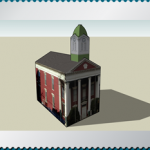Using the details in the image, give a detailed response to the question below:
Where is the Courthouse located?

The Courthouse, which is depicted in the 3D model, is located in Charles Town, West Virginia, and is an important landmark that offers insight into the area's history and judicial system during a crucial period in American history.